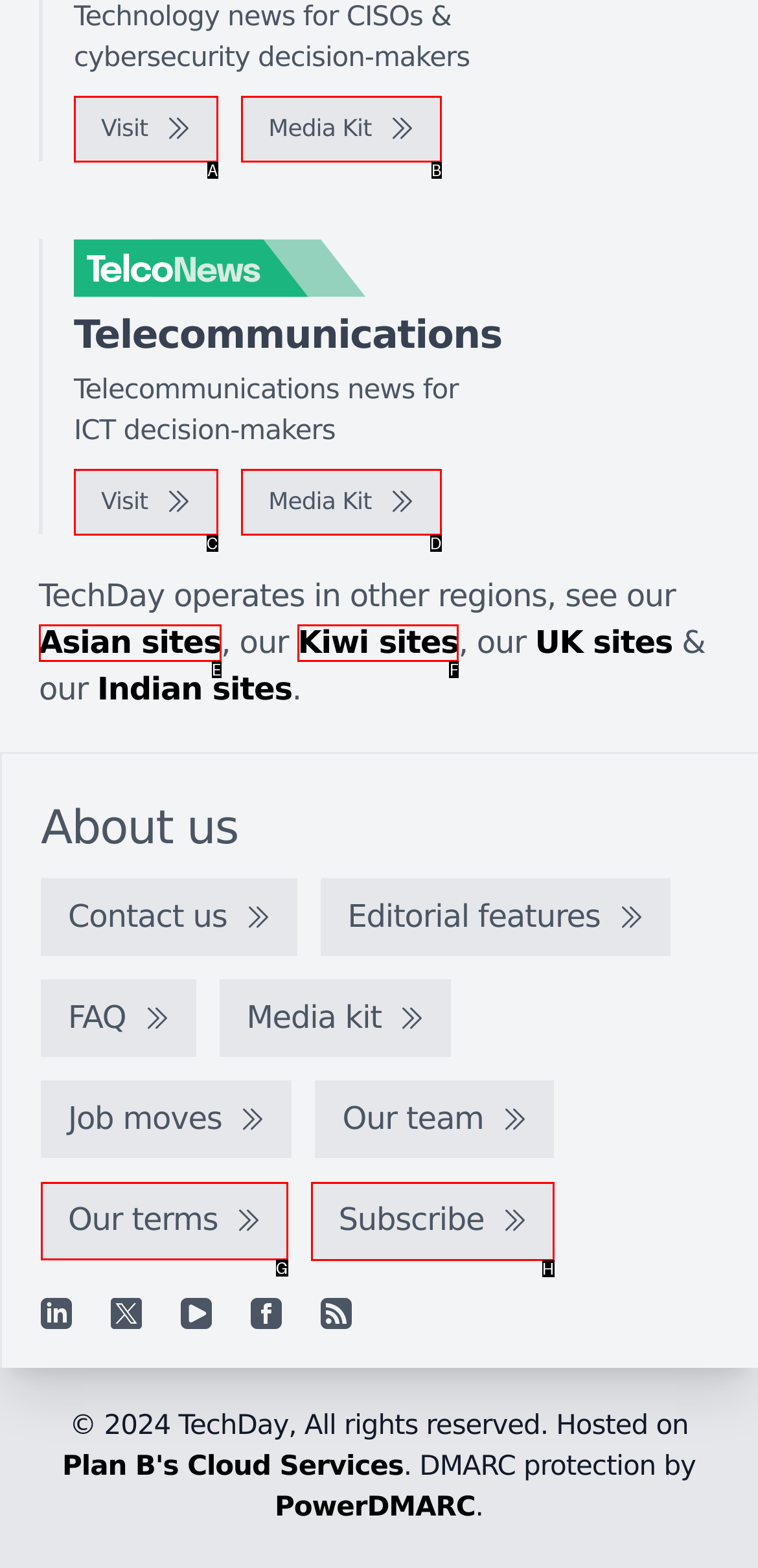Tell me the letter of the UI element to click in order to accomplish the following task: Subscribe to the newsletter
Answer with the letter of the chosen option from the given choices directly.

H